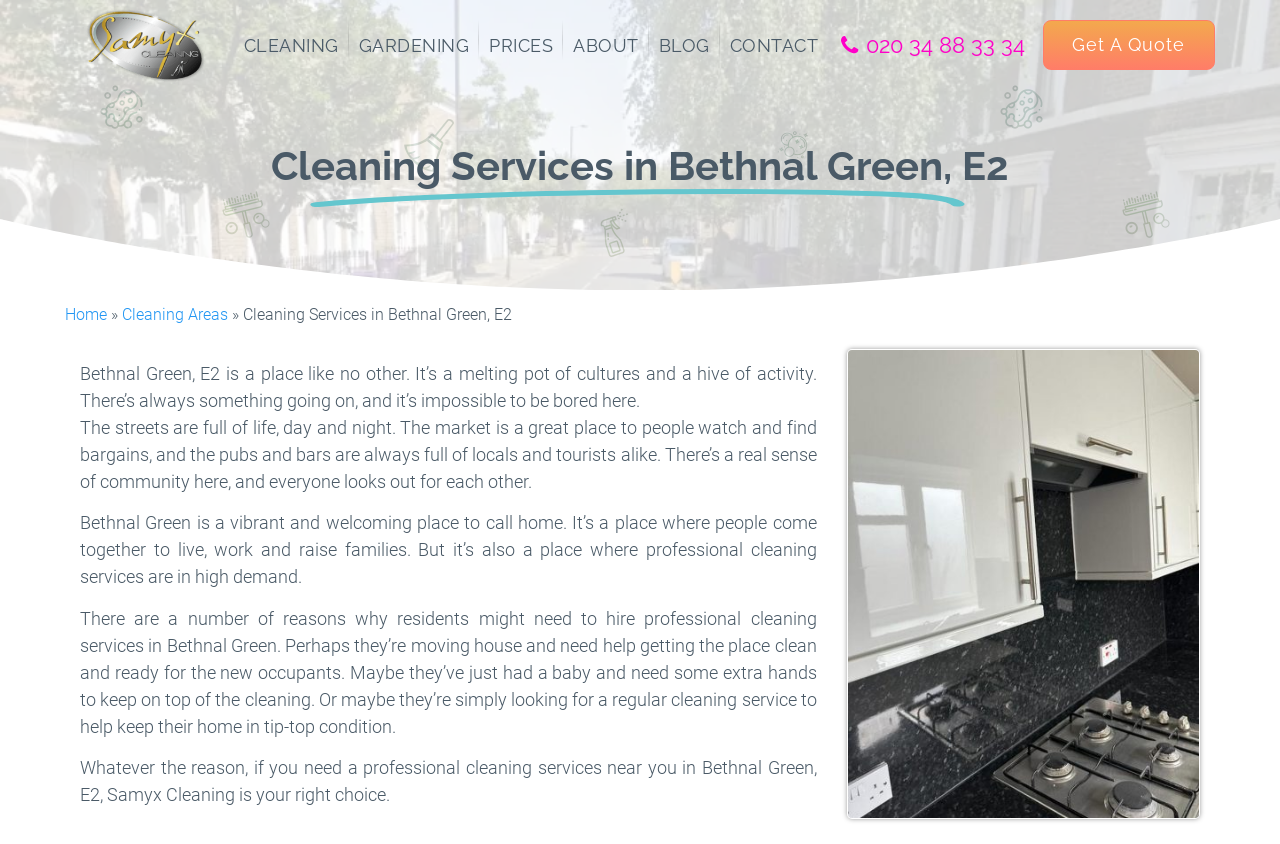Please find the bounding box coordinates of the element's region to be clicked to carry out this instruction: "Explore the ABOUT US section".

None